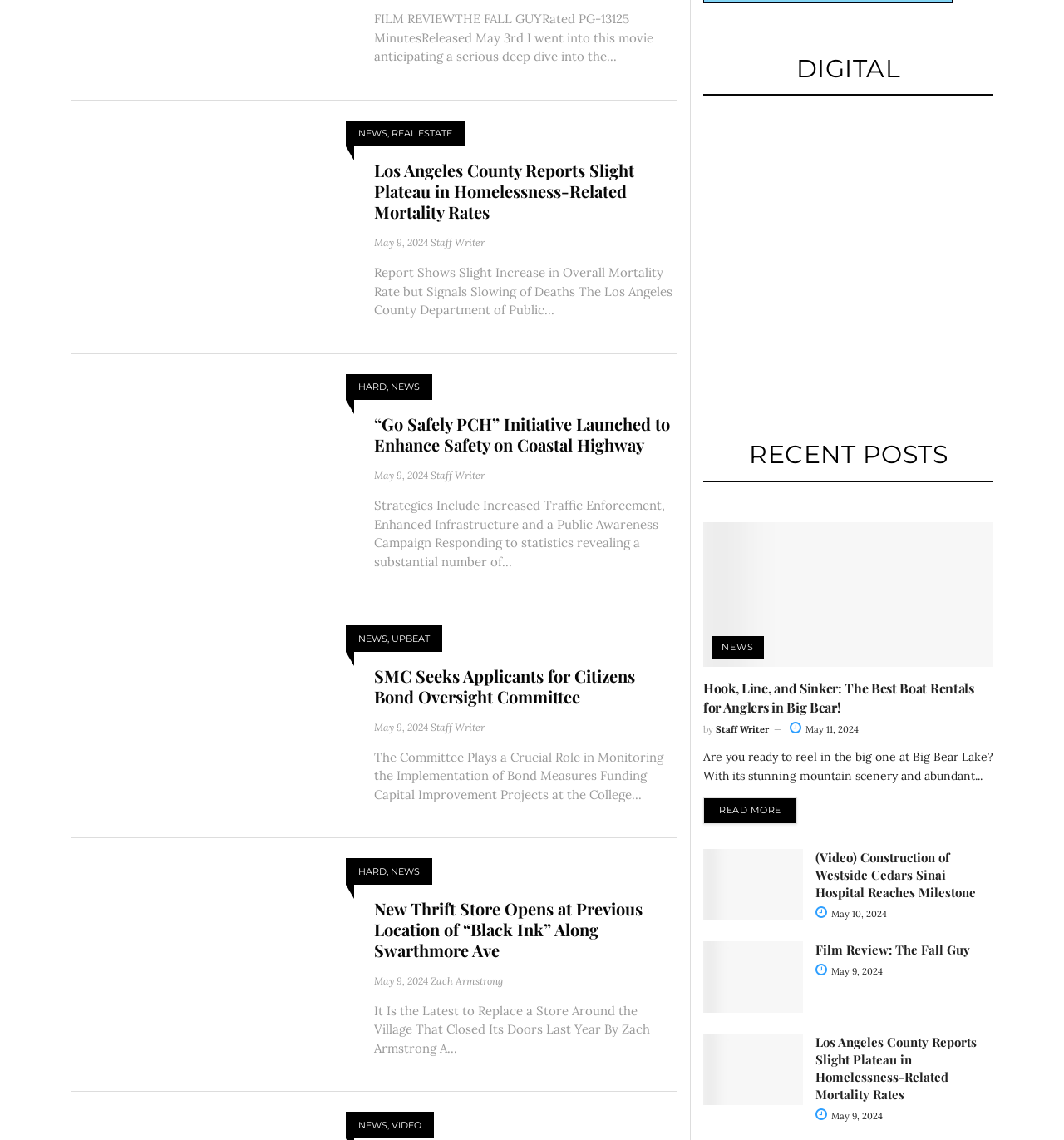Find the bounding box coordinates of the UI element according to this description: "MyOpenFuture".

None